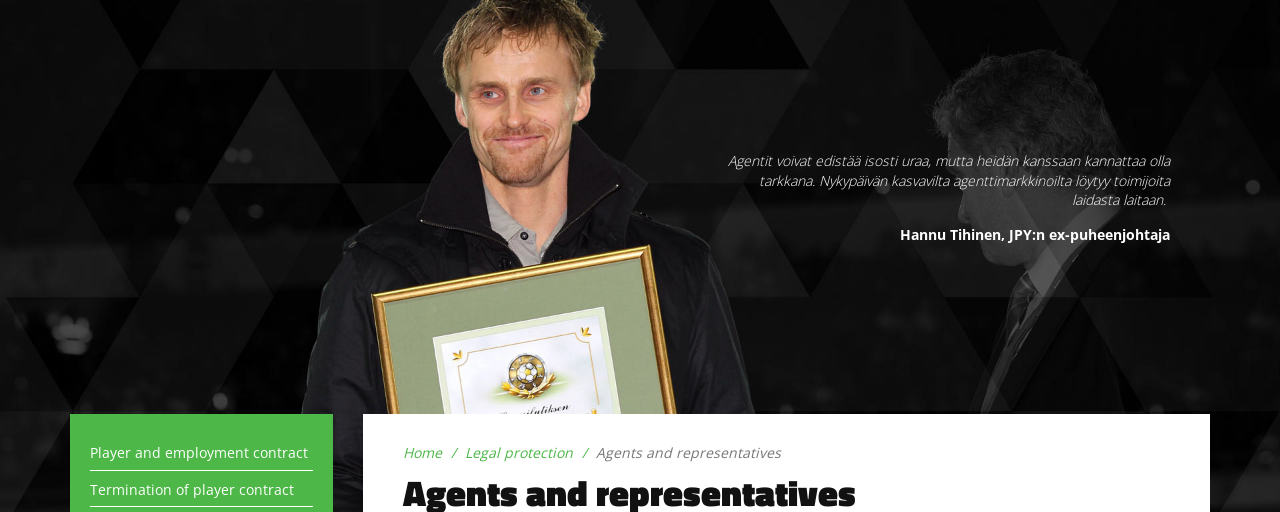Answer this question in one word or a short phrase: What is the atmosphere evoked by the background?

Modern and dynamic